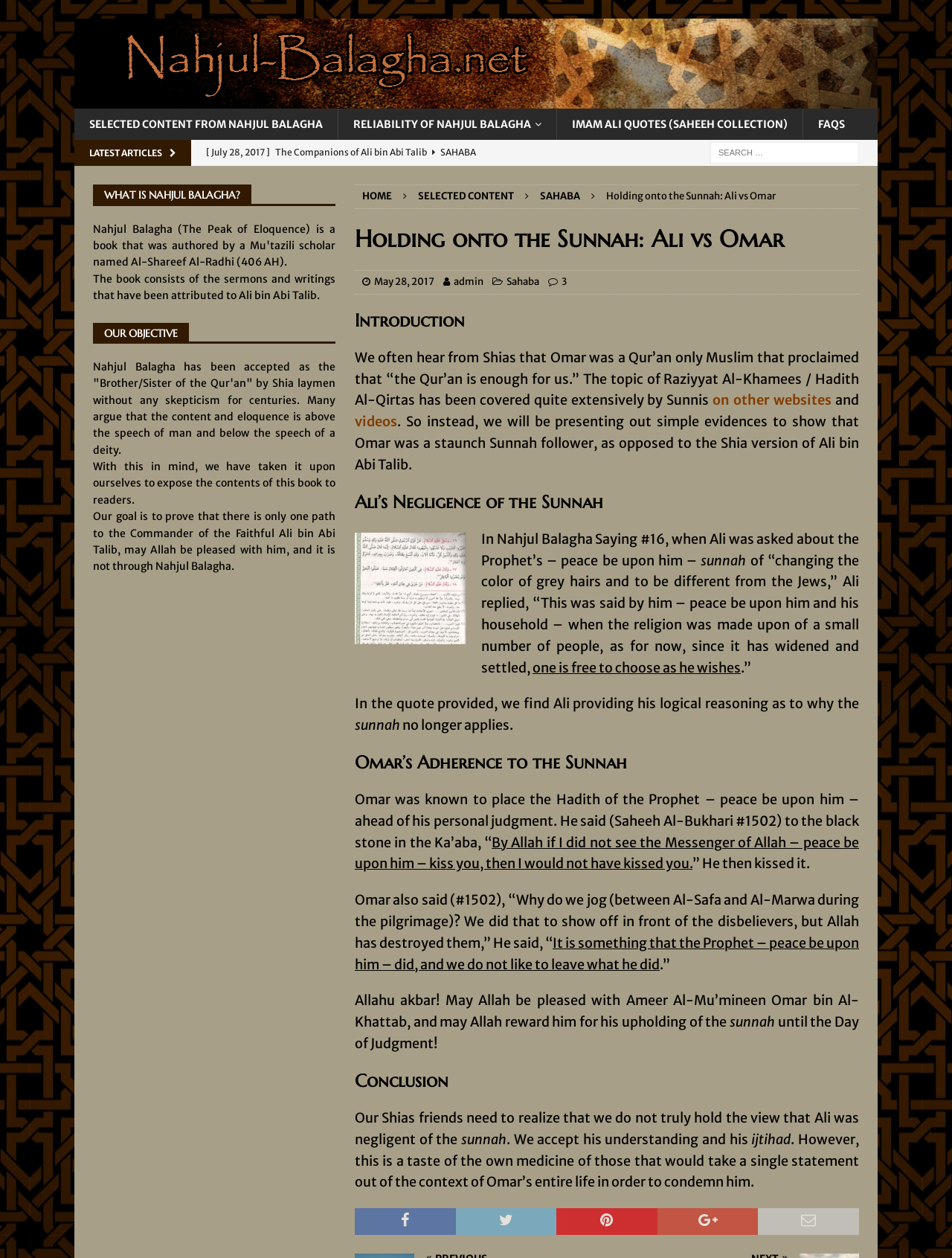Please analyze the image and give a detailed answer to the question:
What is the category of the article 'The Companions of Ali bin Abi Talib'?

The article 'The Companions of Ali bin Abi Talib' is categorized under 'Sahaba' as indicated by the link 'Sahaba' present in the webpage.